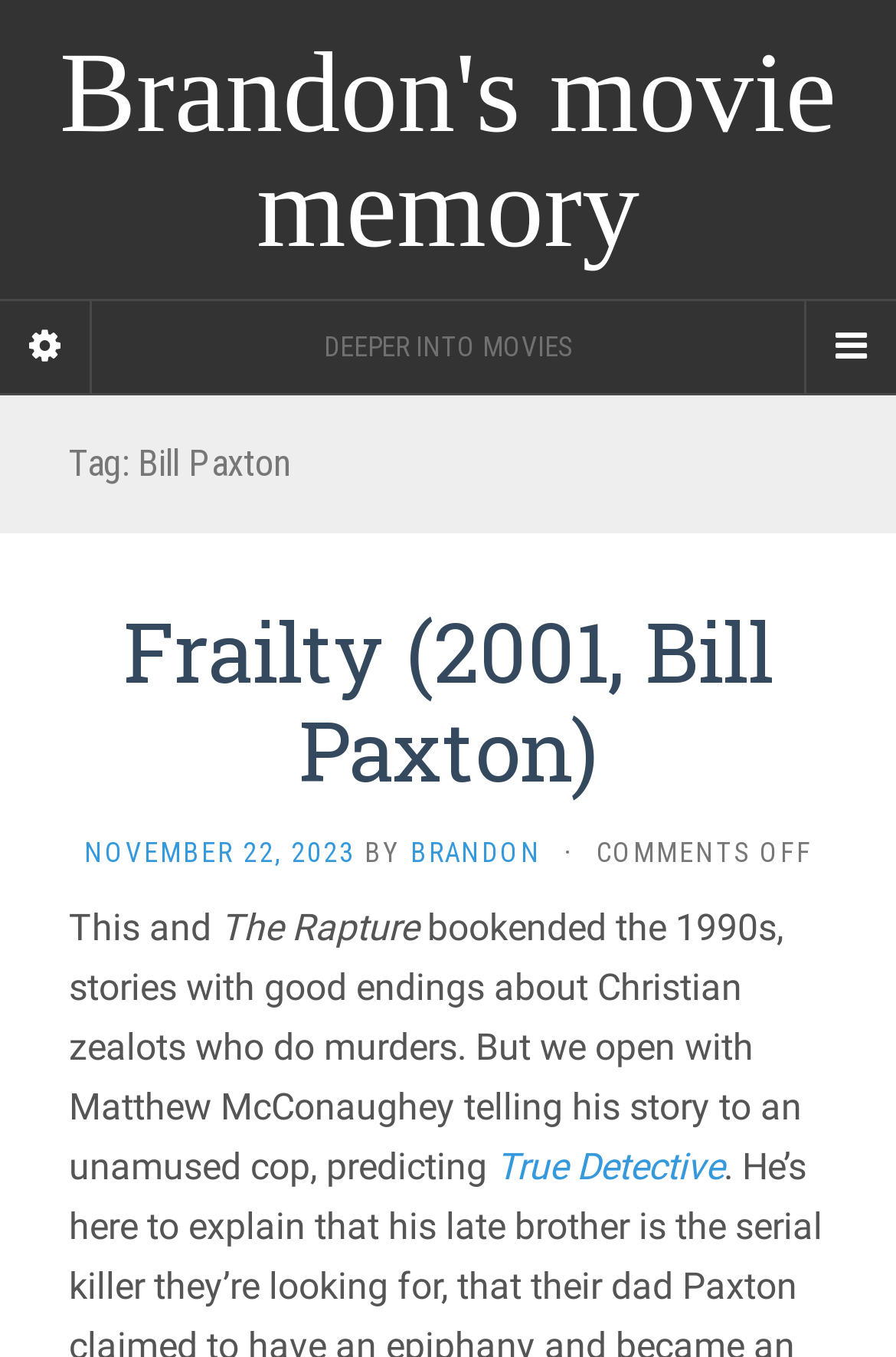Can you find and provide the title of the webpage?

Brandon's movie memory